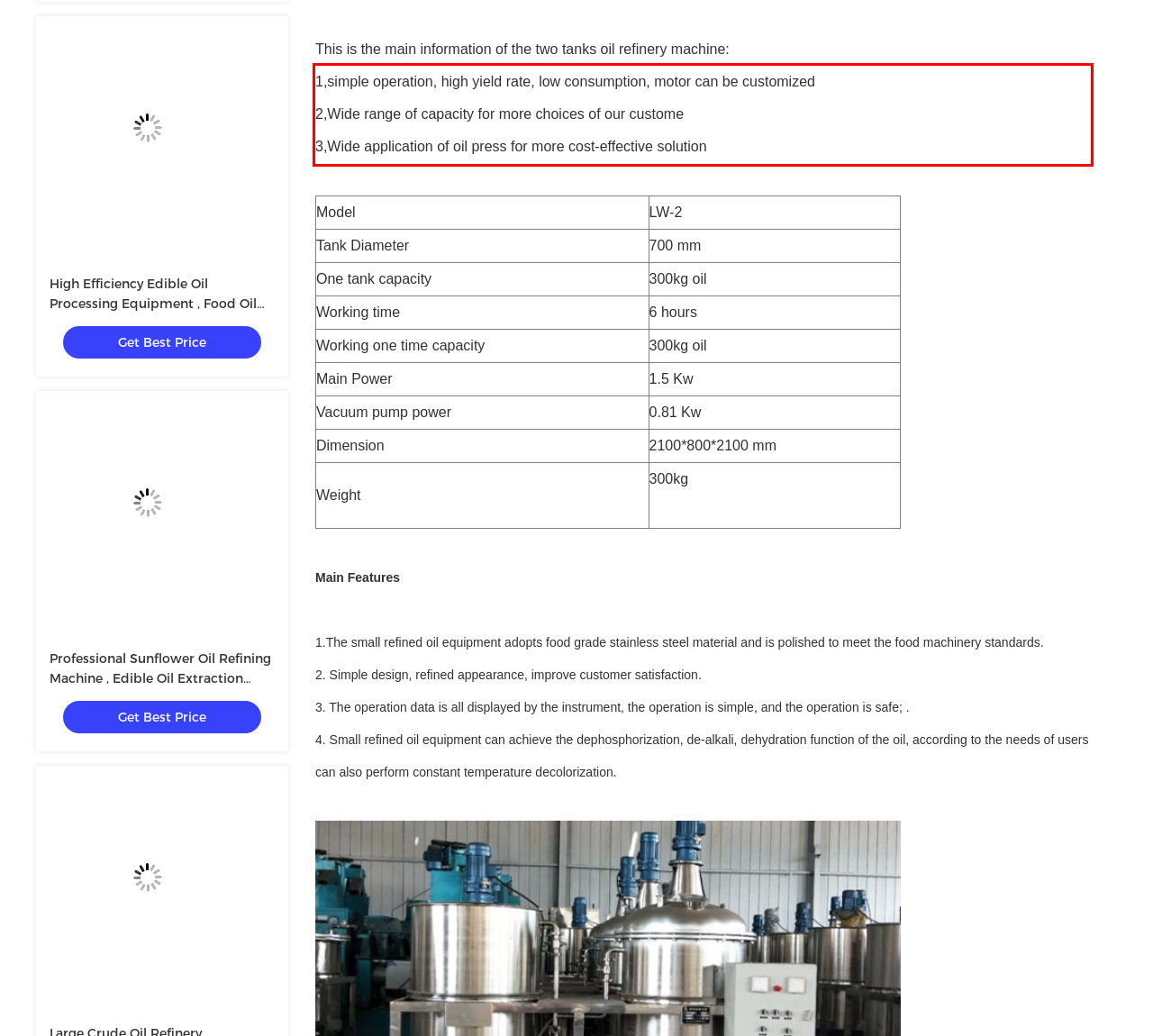View the screenshot of the webpage and identify the UI element surrounded by a red bounding box. Extract the text contained within this red bounding box.

1,simple operation, high yield rate, low consumption, motor can be customized 2,Wide range of capacity for more choices of our custome 3,Wide application of oil press for more cost-effective solution